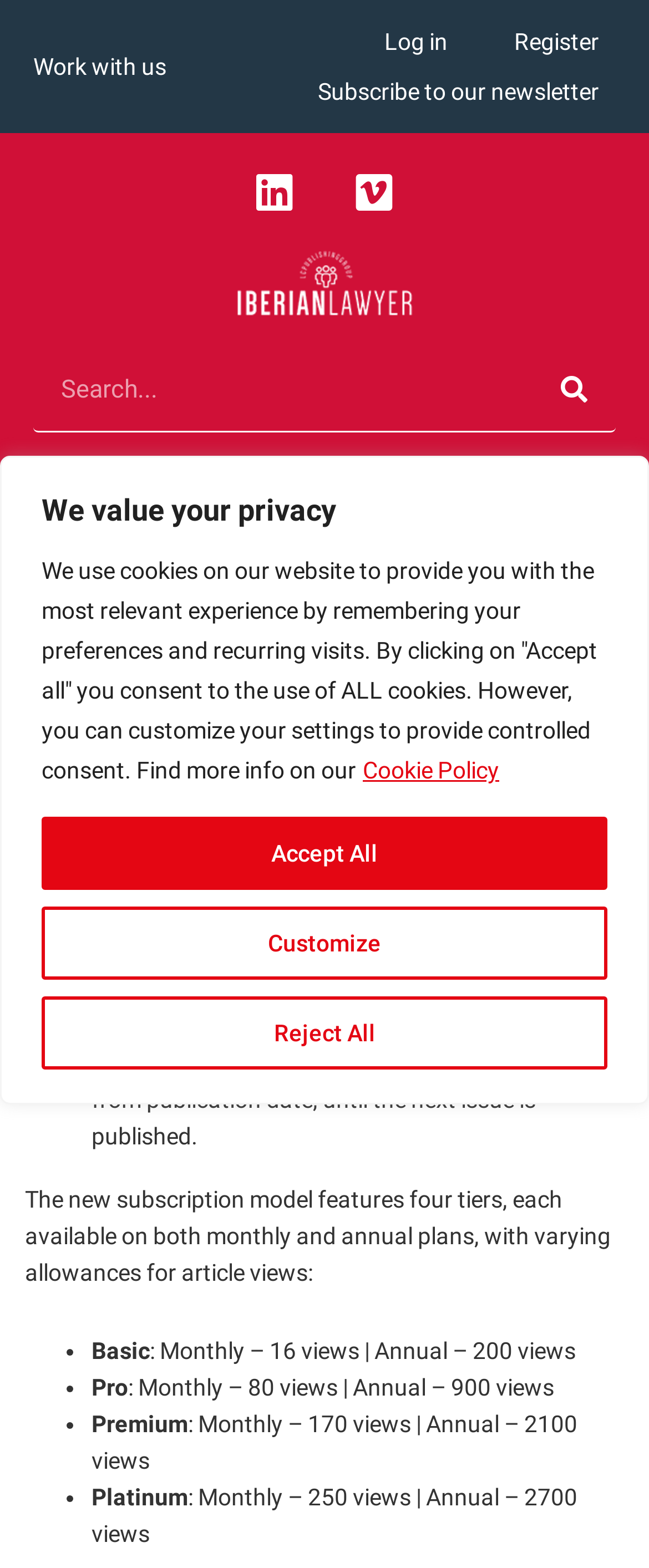Offer a detailed account of what is visible on the webpage.

This webpage is about Iberian Lawyer, a membership-based platform. At the top, there is a cookie policy notification that spans the entire width of the page, with buttons to customize, reject, or accept all cookies. Below this notification, there are several links to the left, including "Work with us", "Log in", "Register", and "Subscribe to our newsletter". To the right of these links, there are social media icons for LinkedIn and Vimeo, as well as a link to Iberian Lawyer with an accompanying image.

In the center of the page, there is a search bar with a search button to the right. Below the search bar, there is a heading that reads "Membership Levels" with a brief description of the new paywall system and subscription options. The description is divided into two sections: the first explains the changes to the system, and the second outlines the four tiers of subscription plans, including Basic, Pro, Premium, and Platinum, each with varying allowances for article views.

To the top right of the page, there is a hamburger icon button. The overall layout of the page is clean and organized, with clear headings and concise text.